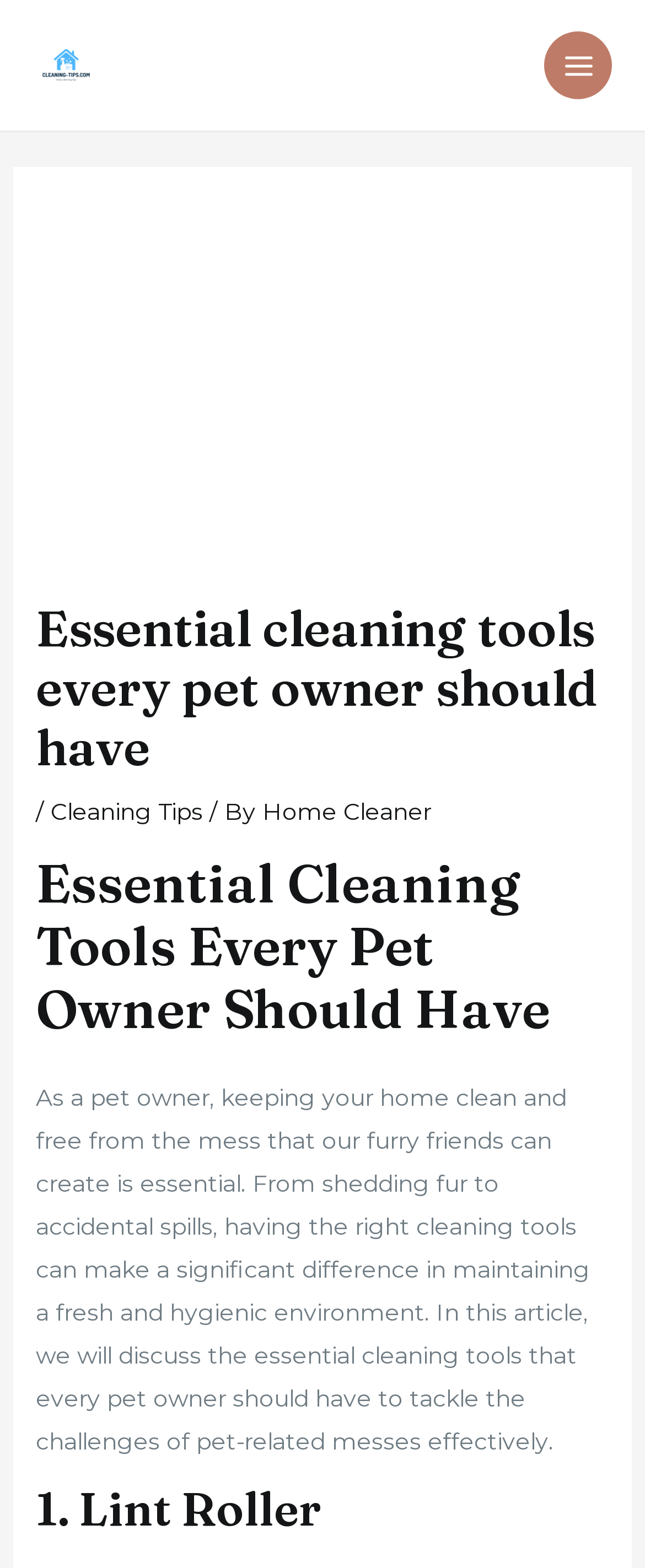Using the information in the image, could you please answer the following question in detail:
What is the main topic of this webpage?

Based on the webpage content, it appears that the main topic is about essential cleaning tools that every pet owner should have to maintain a clean and hygienic environment.